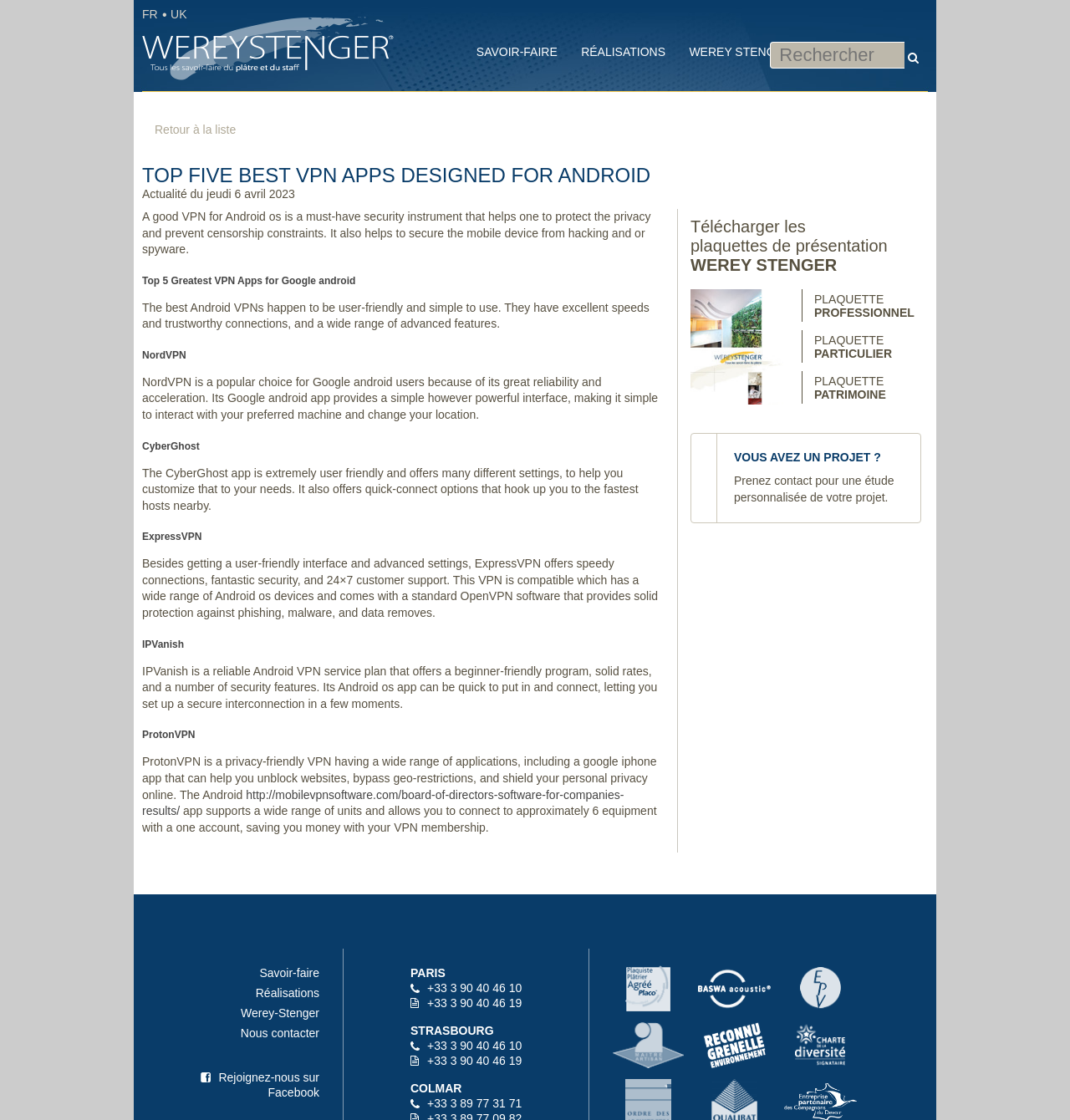Describe all visible elements and their arrangement on the webpage.

This webpage is about Werey Stenger, a company that specializes in plastering, acoustic systems, and other related services. At the top of the page, there is a logo and a navigation menu with links to different sections of the website, including "Savoir-faire", "Réalisations", "Werey-Stenger", and "Nous contacter". 

Below the navigation menu, there is a search bar and a section with links to different languages, including French and English. 

The main content of the page is divided into two columns. The left column has a heading that reads "Top five Best VPN Apps Designed for Android" and an article that discusses the importance of using a VPN on Android devices. The article lists and describes five VPN apps, including NordVPN, CyberGhost, ExpressVPN, IPVanish, and ProtonVPN. 

The right column has a heading that reads "Télécharger les plaquettes de présentation WEREY STENGER" and provides links to download presentation brochures for professionals, individuals, and heritage projects. There is also a call-to-action button that encourages visitors to contact the company for a personalized project study. 

At the bottom of the page, there are links to the company's social media profiles, contact information, and a section that lists the company's locations in Paris, Strasbourg, and Colmar, along with their phone numbers. There are also links to partner companies and certifications, such as Placo and EPV.